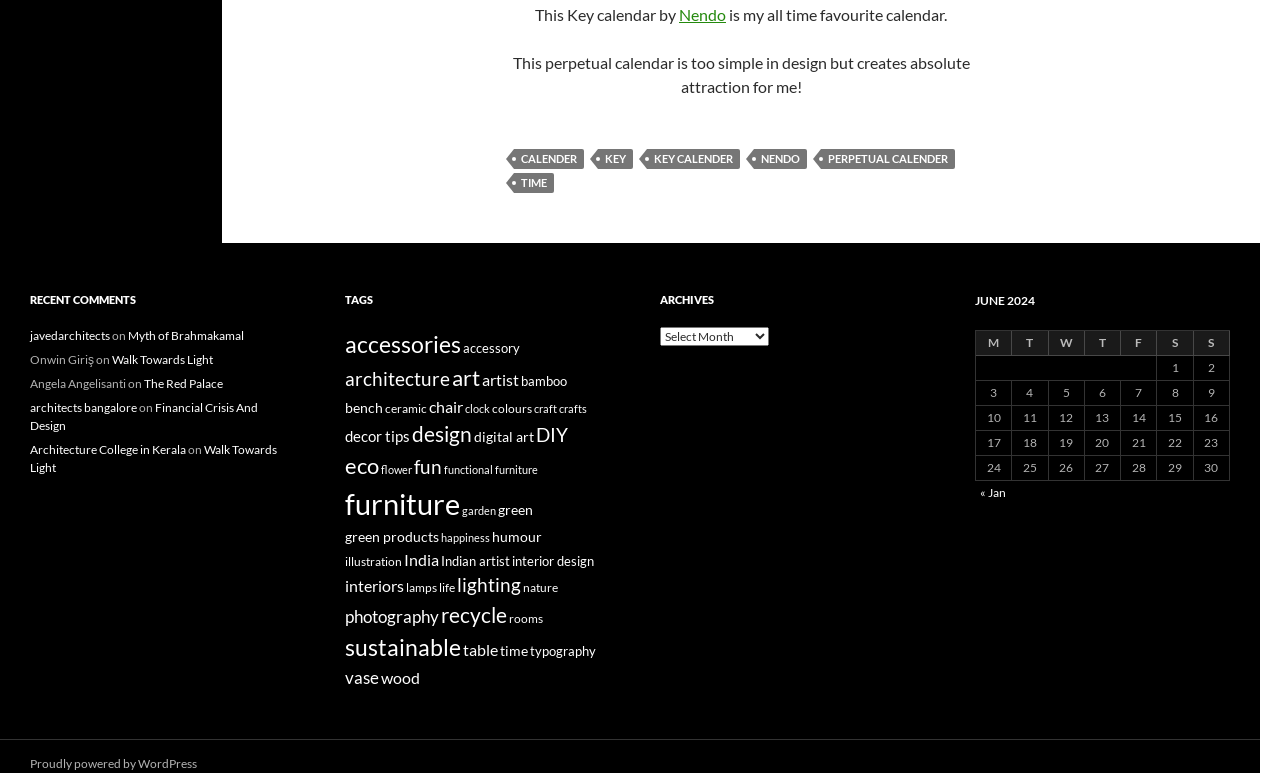Find the bounding box coordinates for the area that should be clicked to accomplish the instruction: "Click on the 'NENDO' link".

[0.589, 0.193, 0.63, 0.219]